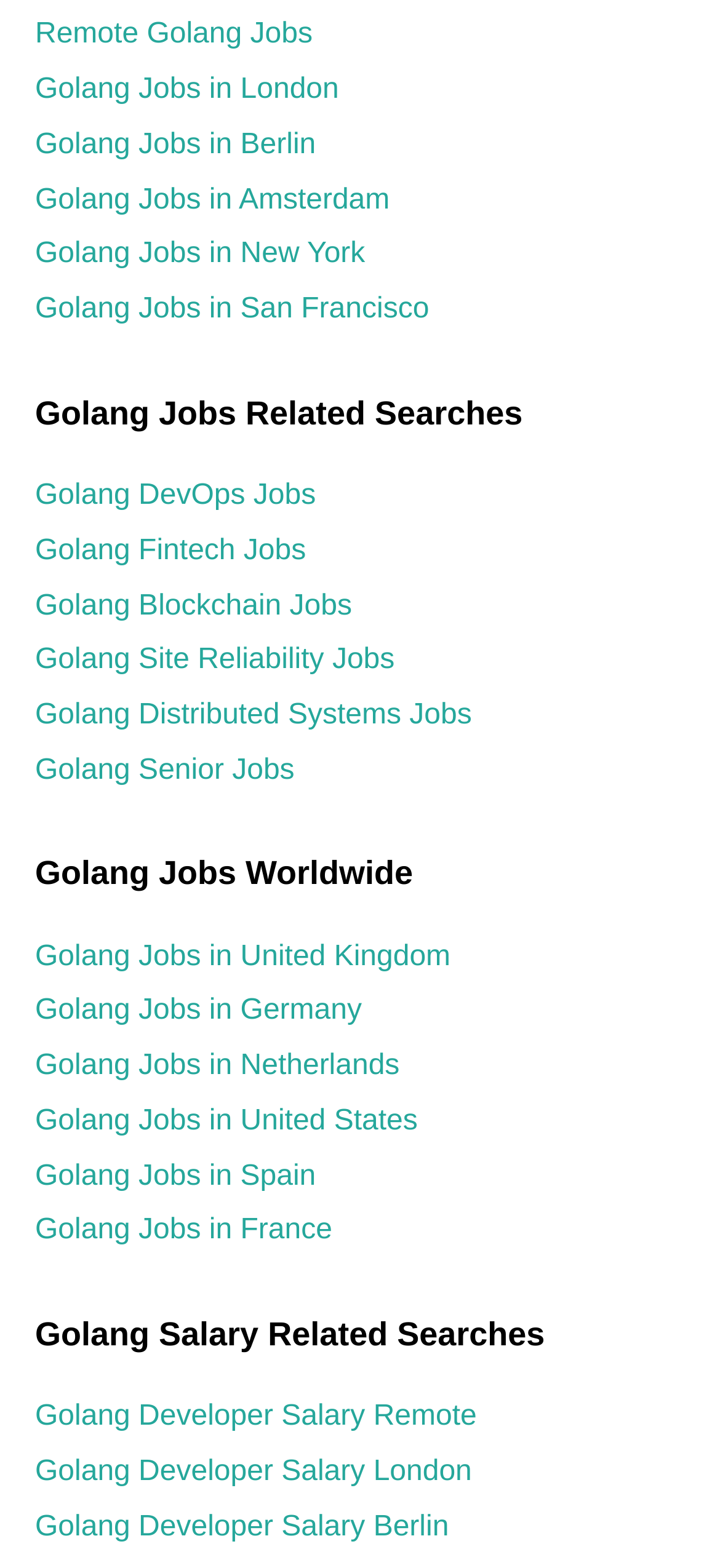Identify the bounding box of the UI element described as follows: "Golang Developer Salary Remote". Provide the coordinates as four float numbers in the range of 0 to 1 [left, top, right, bottom].

[0.049, 0.894, 0.662, 0.914]